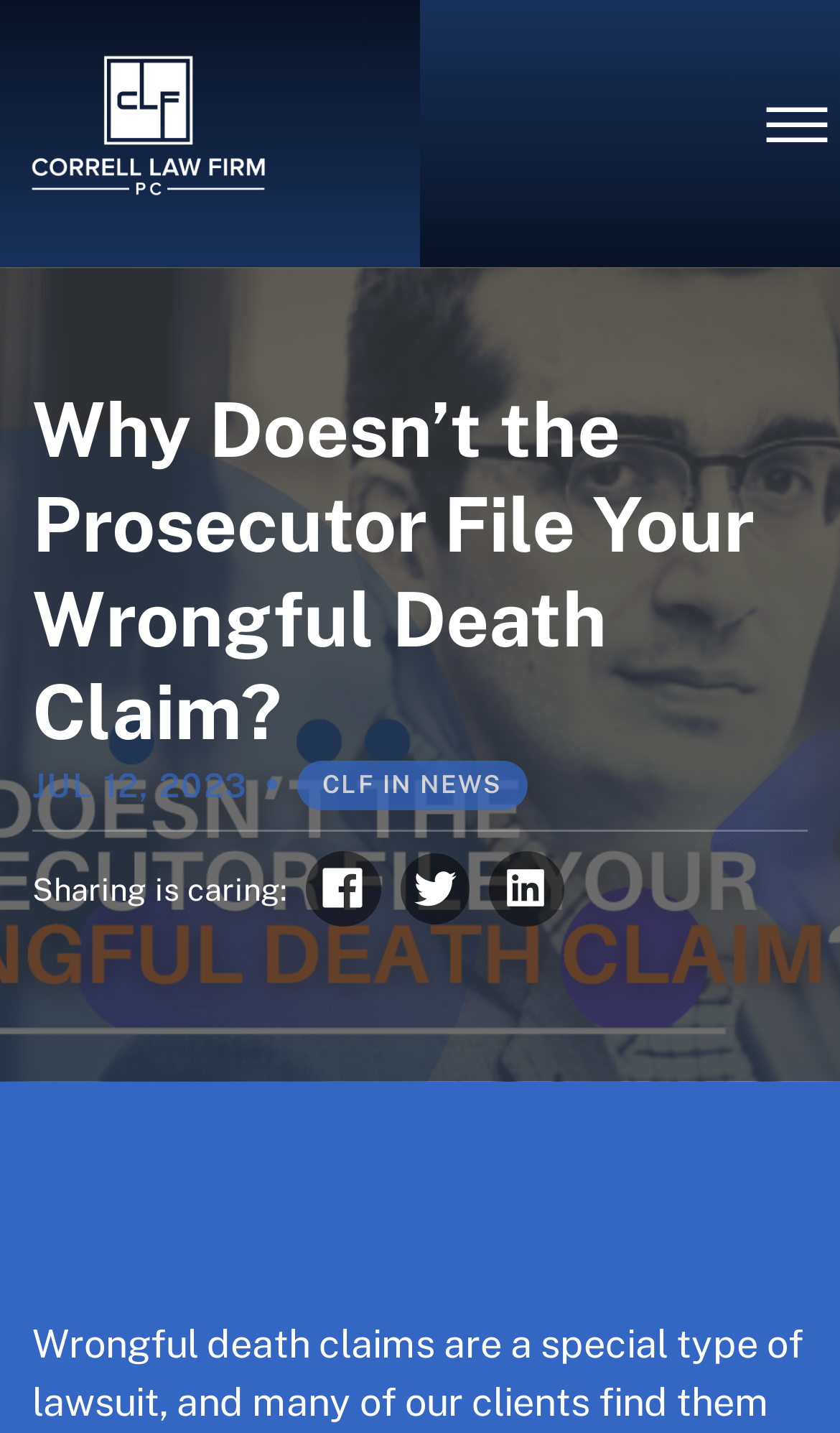Locate the UI element described by ☰ and provide its bounding box coordinates. Use the format (top-left x, top-left y, bottom-right x, bottom-right y) with all values as floating point numbers between 0 and 1.

[0.904, 0.067, 0.994, 0.108]